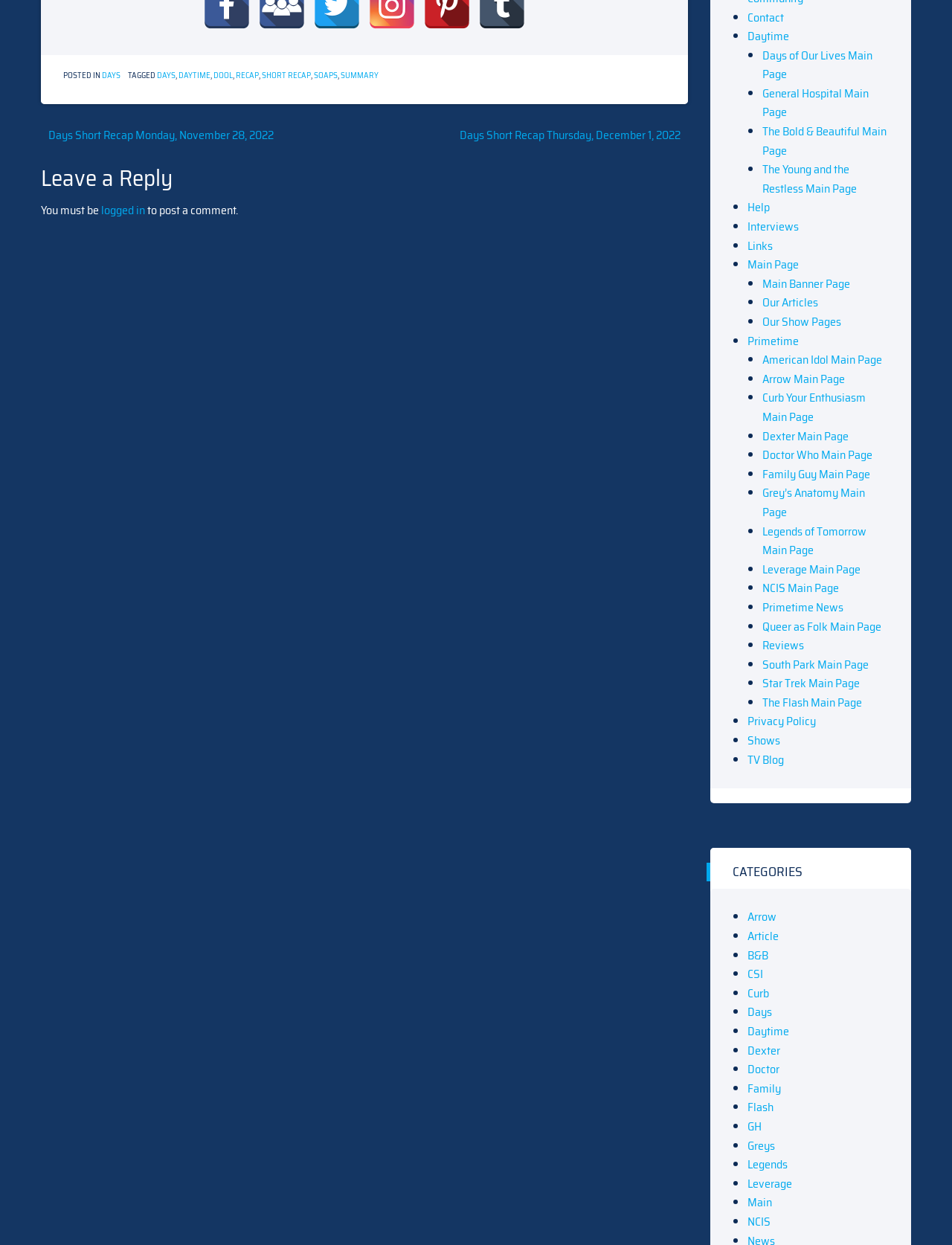Determine the bounding box coordinates of the area to click in order to meet this instruction: "Click on 'Days of Our Lives Main Page'".

[0.801, 0.037, 0.916, 0.067]